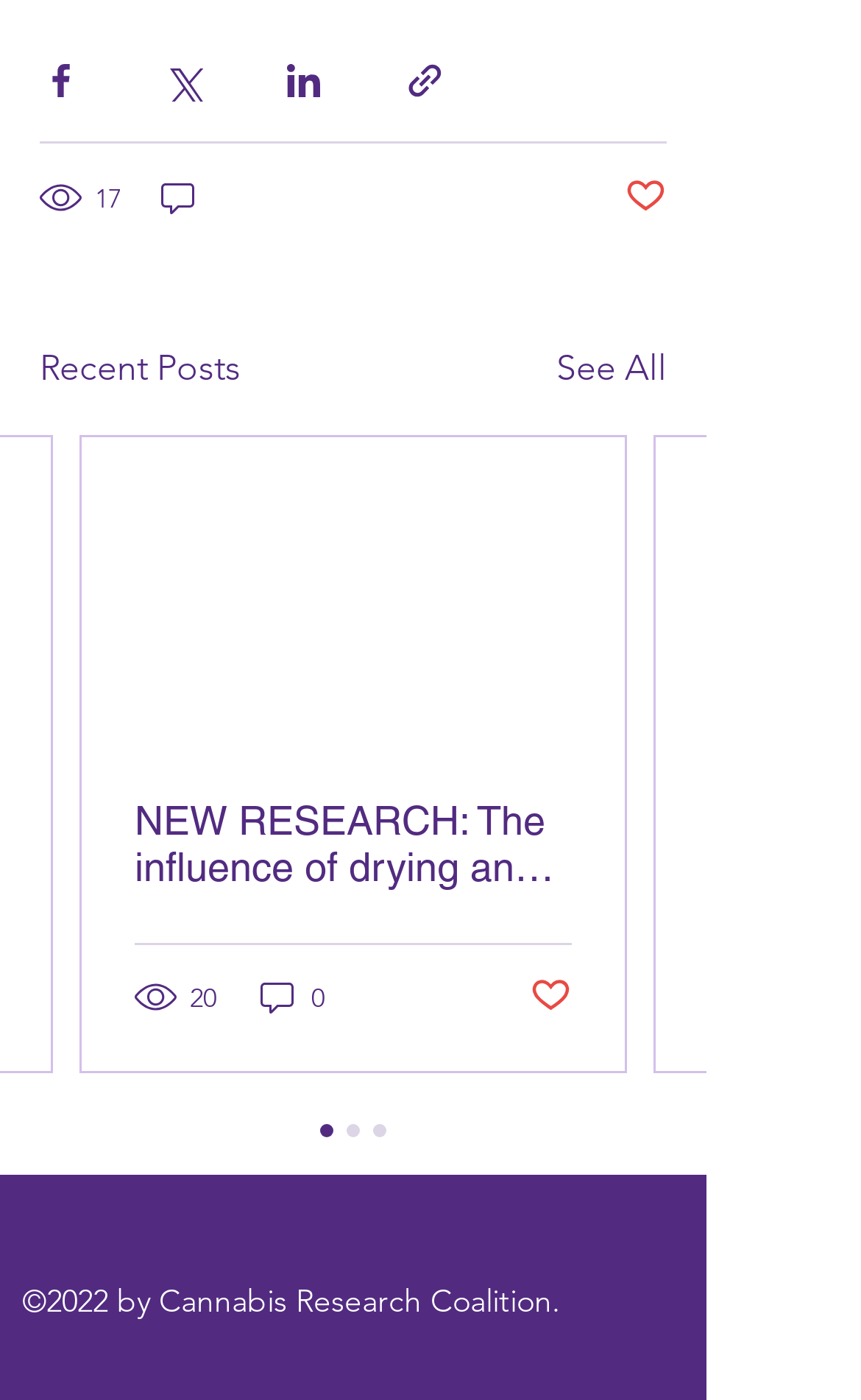Given the description of a UI element: "aria-label="Share via Twitter"", identify the bounding box coordinates of the matching element in the webpage screenshot.

[0.187, 0.043, 0.236, 0.073]